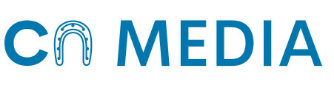With reference to the image, please provide a detailed answer to the following question: What does the stylized icon above the text represent?

The caption describes the stylized icon as appearing to represent 'connectivity or communication', suggesting that the icon is a visual representation of these concepts.